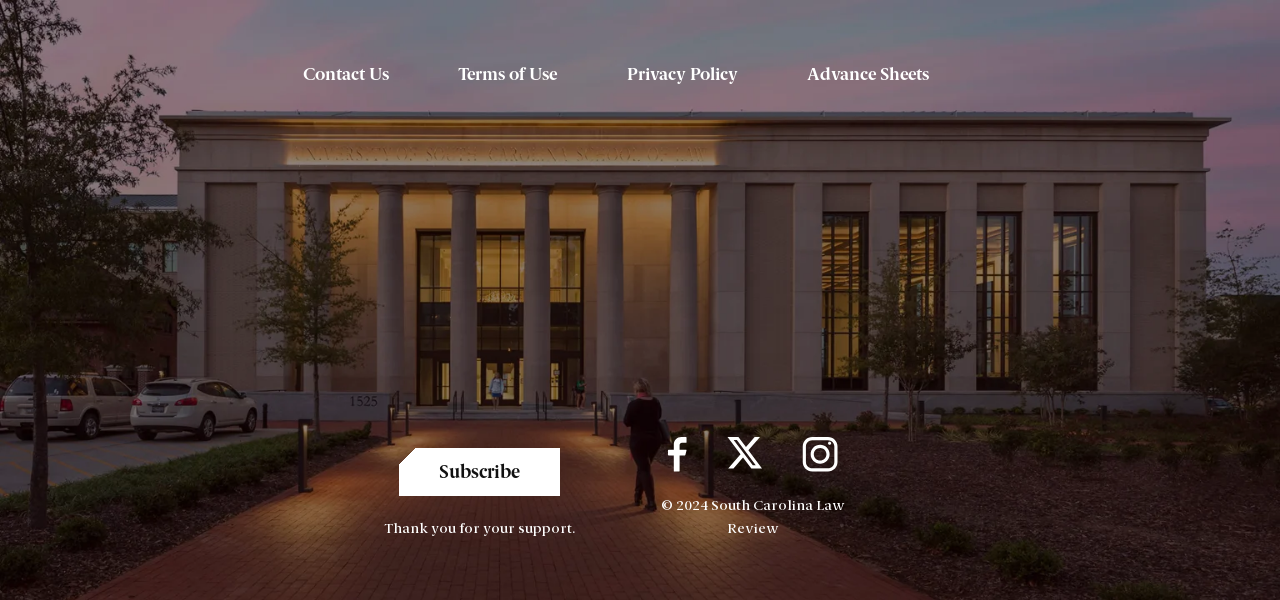Give a meticulous account of what the image depicts.

The image showcases a striking building, likely a law school, during twilight. The architectural design features tall columns and large windows, emanating a sense of grandeur and professionalism. The warm glow from the interior lights creates an inviting atmosphere, hinting at activity within. In the foreground, a well-maintained pathway leads up to the entrance, where a person is blurred in motion, perhaps heading to or from the building. Surrounding the pathway are landscaped areas with shrubs and trees, contributing to the serene ambiance. Overhead, the sky transitions to dusk, adding a subtly rich palette of colors that enhance the overall aesthetic. Prominent features at the bottom of the image include links for 'Subscribe,' 'Contact Us,' and social media icons for Facebook, X (formerly Twitter), and Instagram, underlining the institution’s engagement with its community and prospective students. Additionally, a note of gratitude occupies the lower center, expressing appreciation for ongoing support.